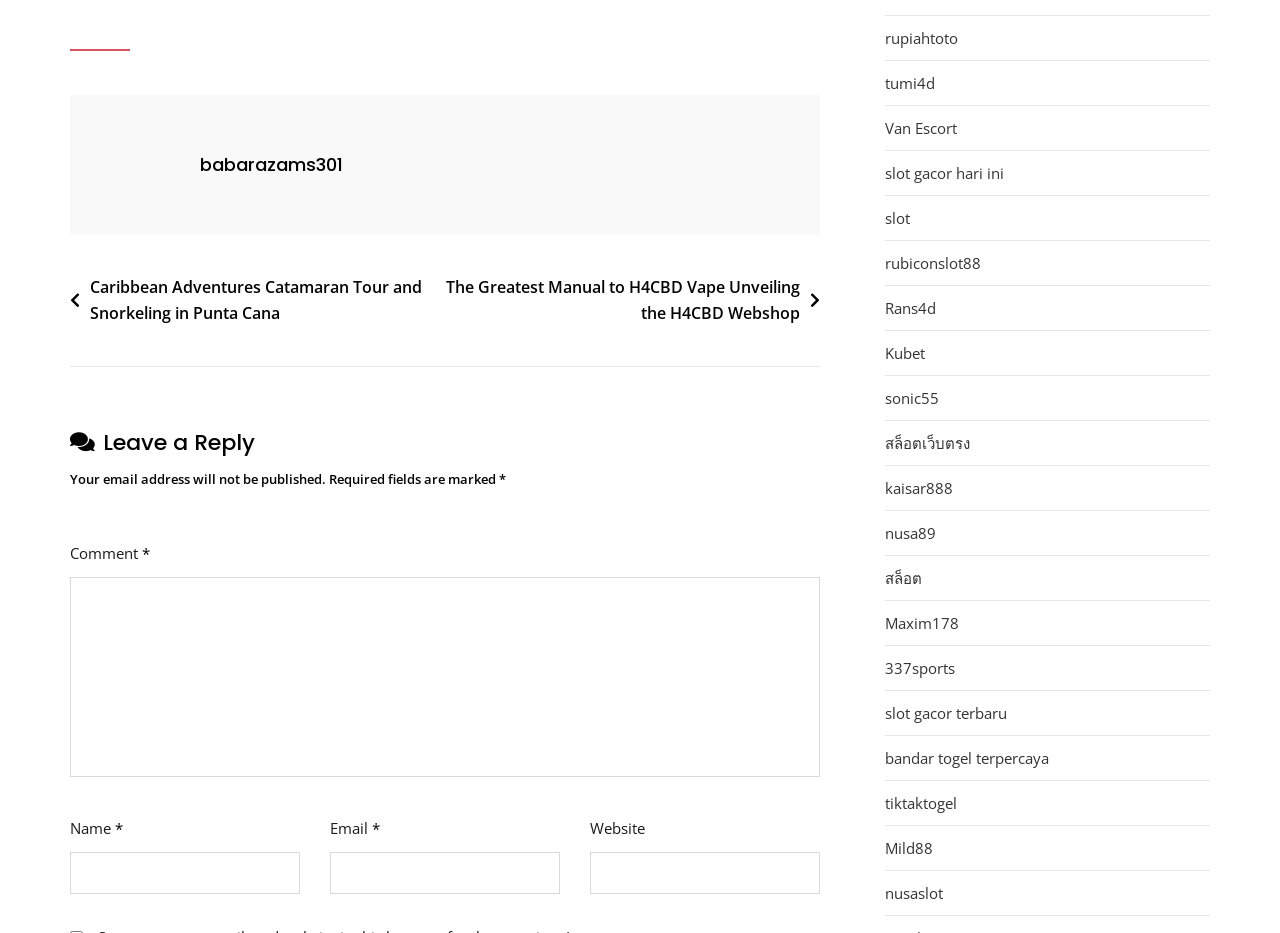Show the bounding box coordinates for the element that needs to be clicked to execute the following instruction: "Click on the 'babarazams301' link". Provide the coordinates in the form of four float numbers between 0 and 1, i.e., [left, top, right, bottom].

[0.156, 0.163, 0.268, 0.19]